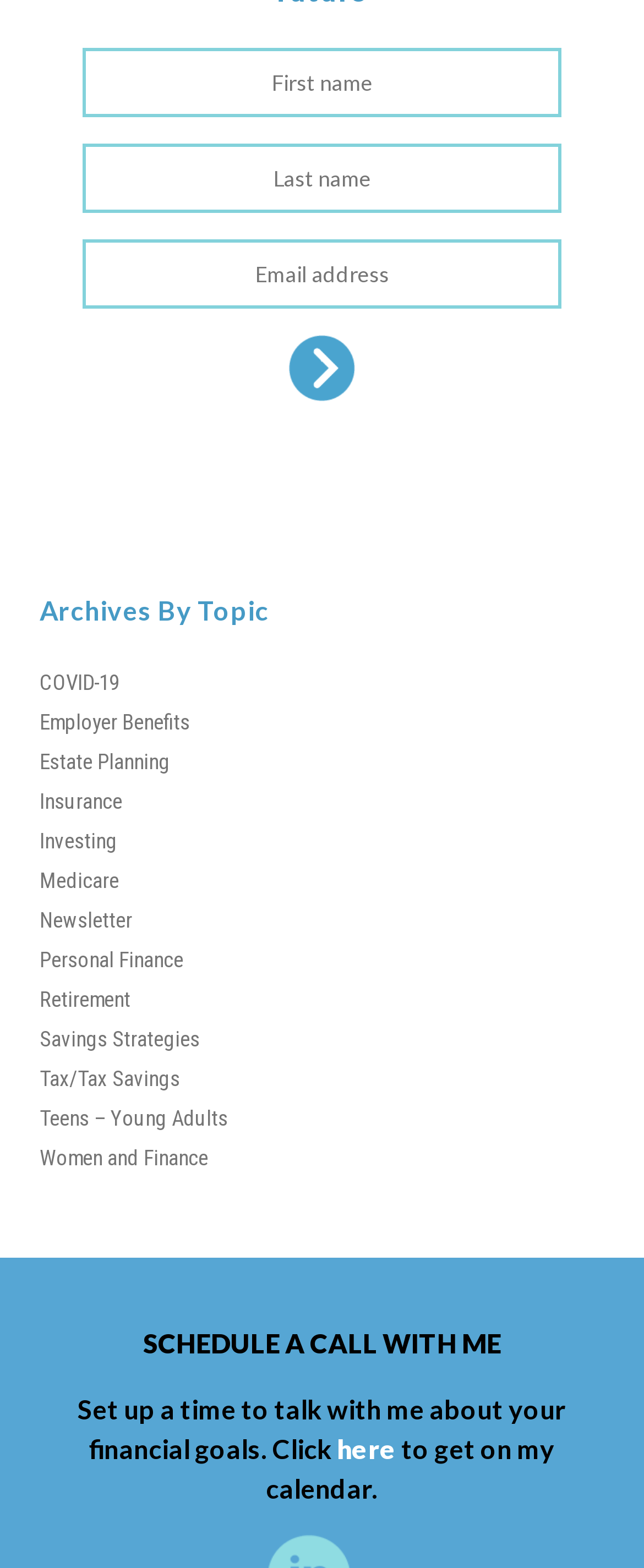Using the webpage screenshot, locate the HTML element that fits the following description and provide its bounding box: "Employer Benefits".

[0.062, 0.453, 0.295, 0.469]